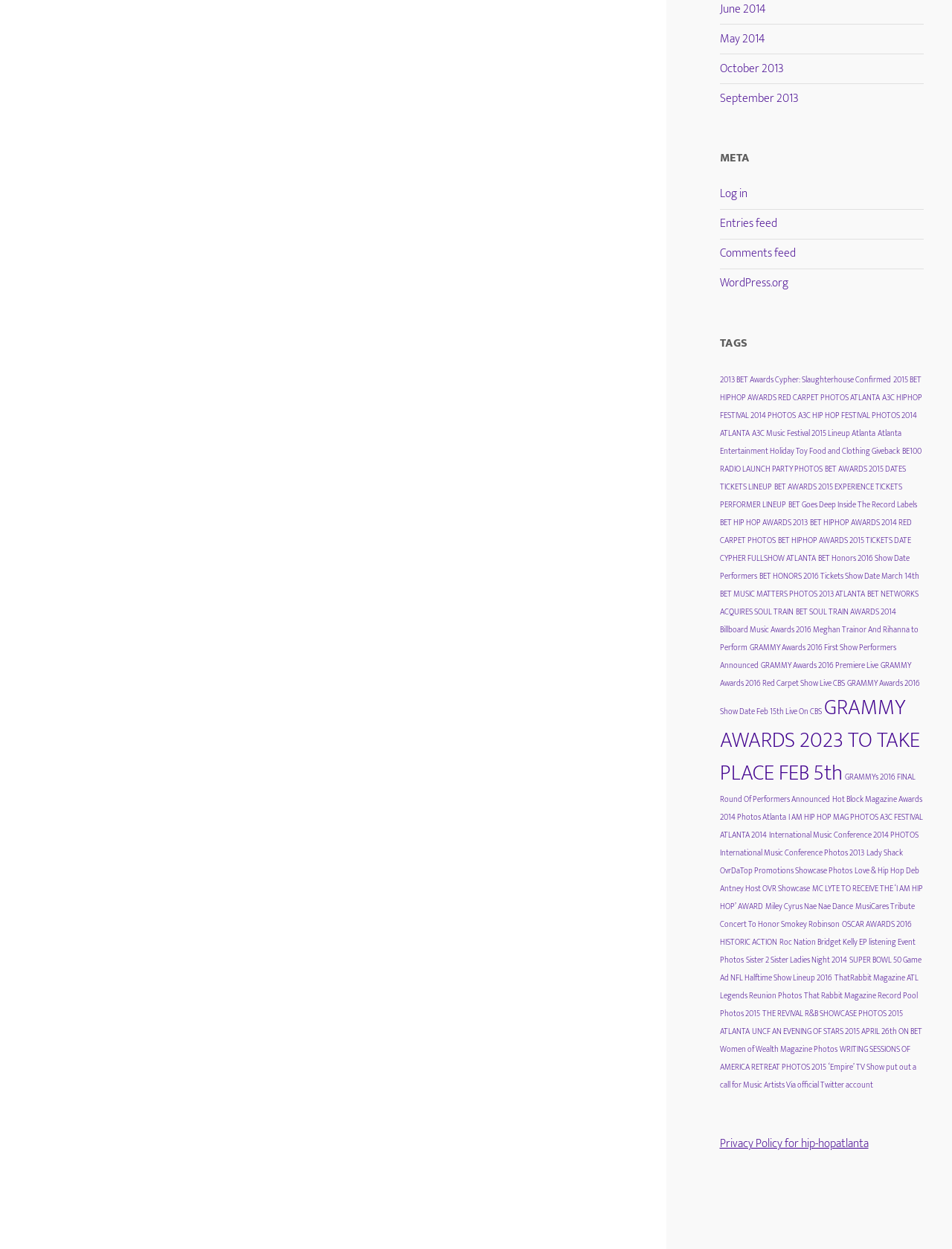Locate the bounding box coordinates of the area that needs to be clicked to fulfill the following instruction: "Log in". The coordinates should be in the format of four float numbers between 0 and 1, namely [left, top, right, bottom].

[0.756, 0.147, 0.785, 0.163]